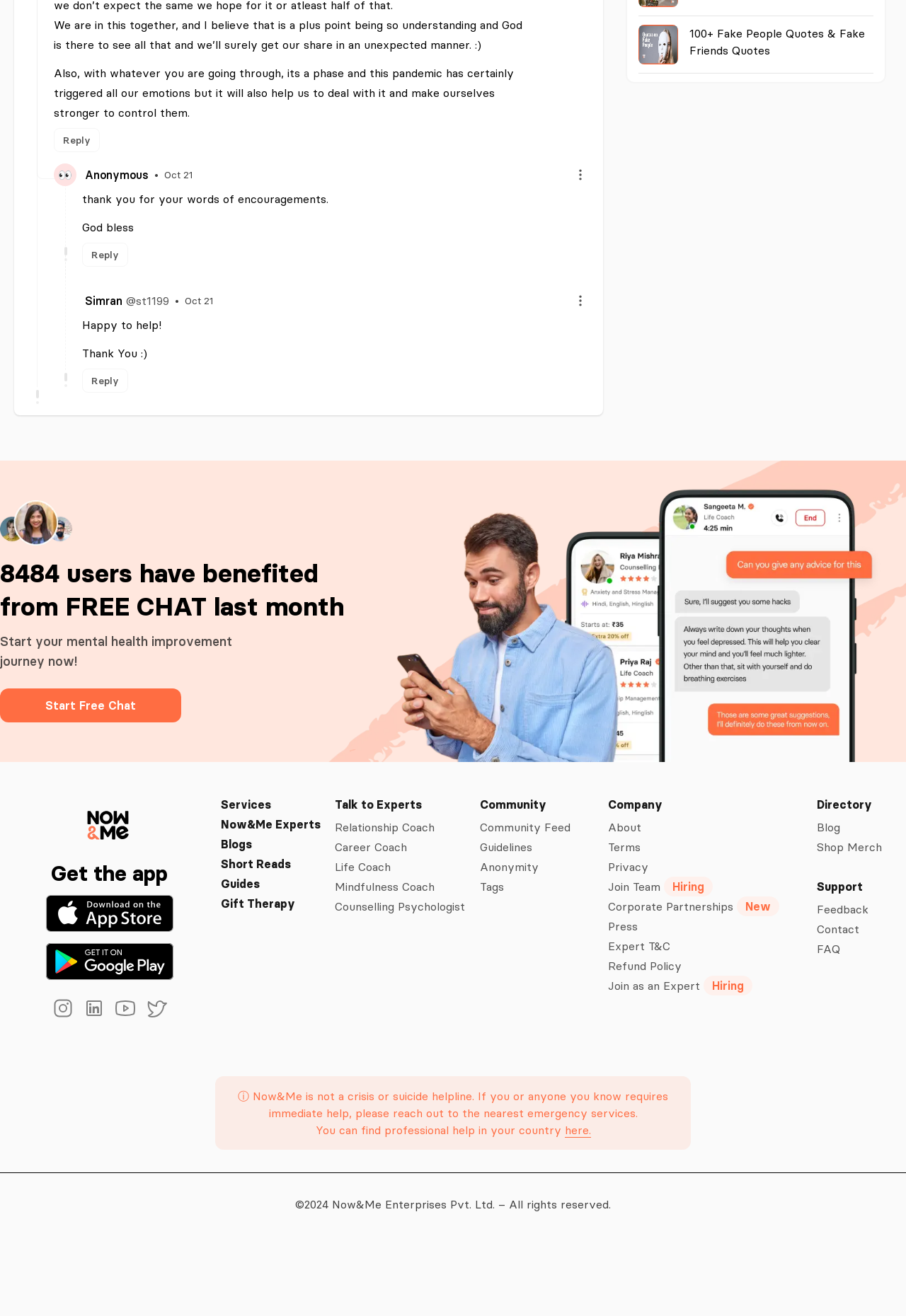Point out the bounding box coordinates of the section to click in order to follow this instruction: "Go to the home page".

None